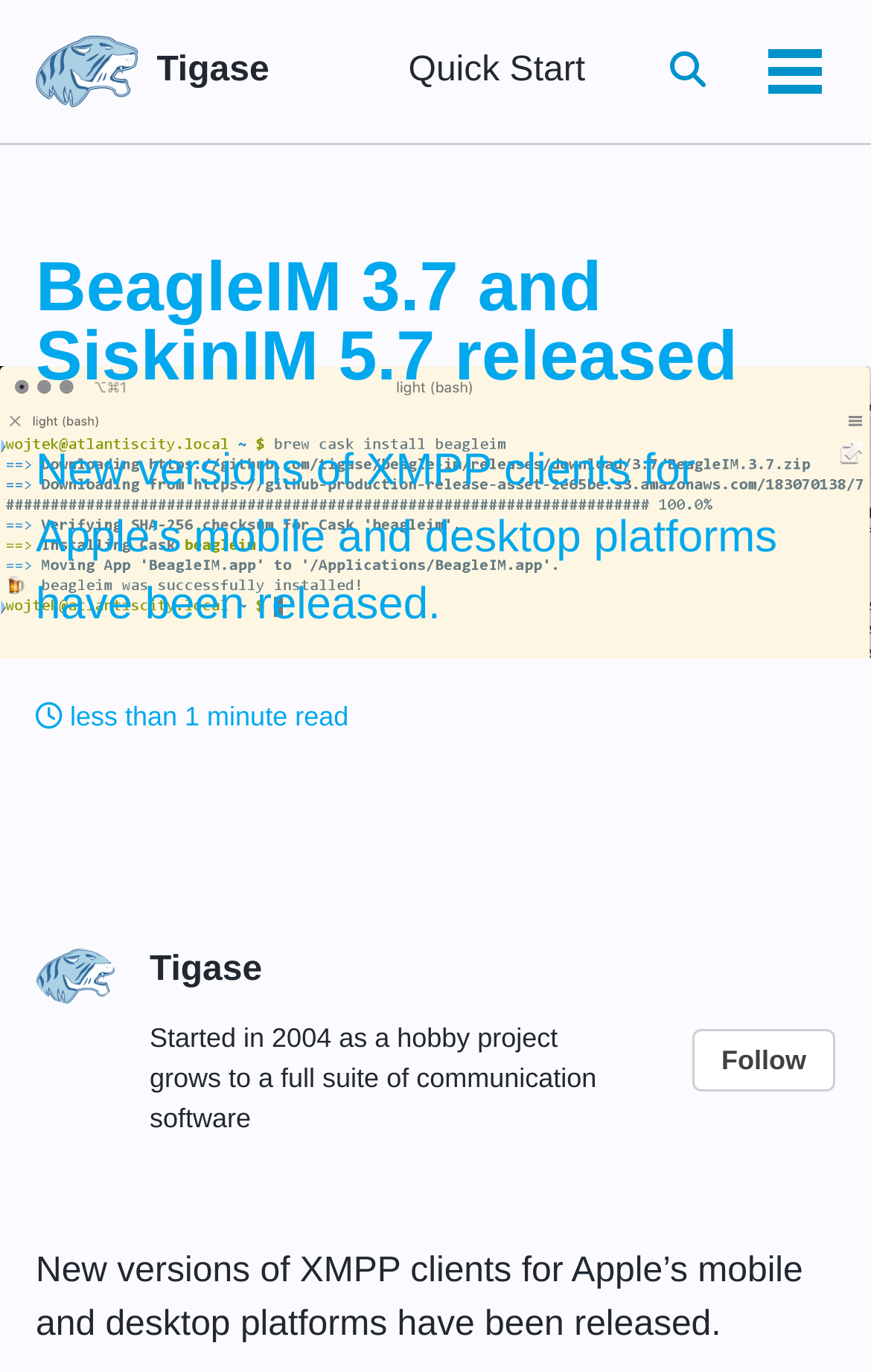Determine the coordinates of the bounding box for the clickable area needed to execute this instruction: "Toggle search".

[0.754, 0.026, 0.826, 0.078]